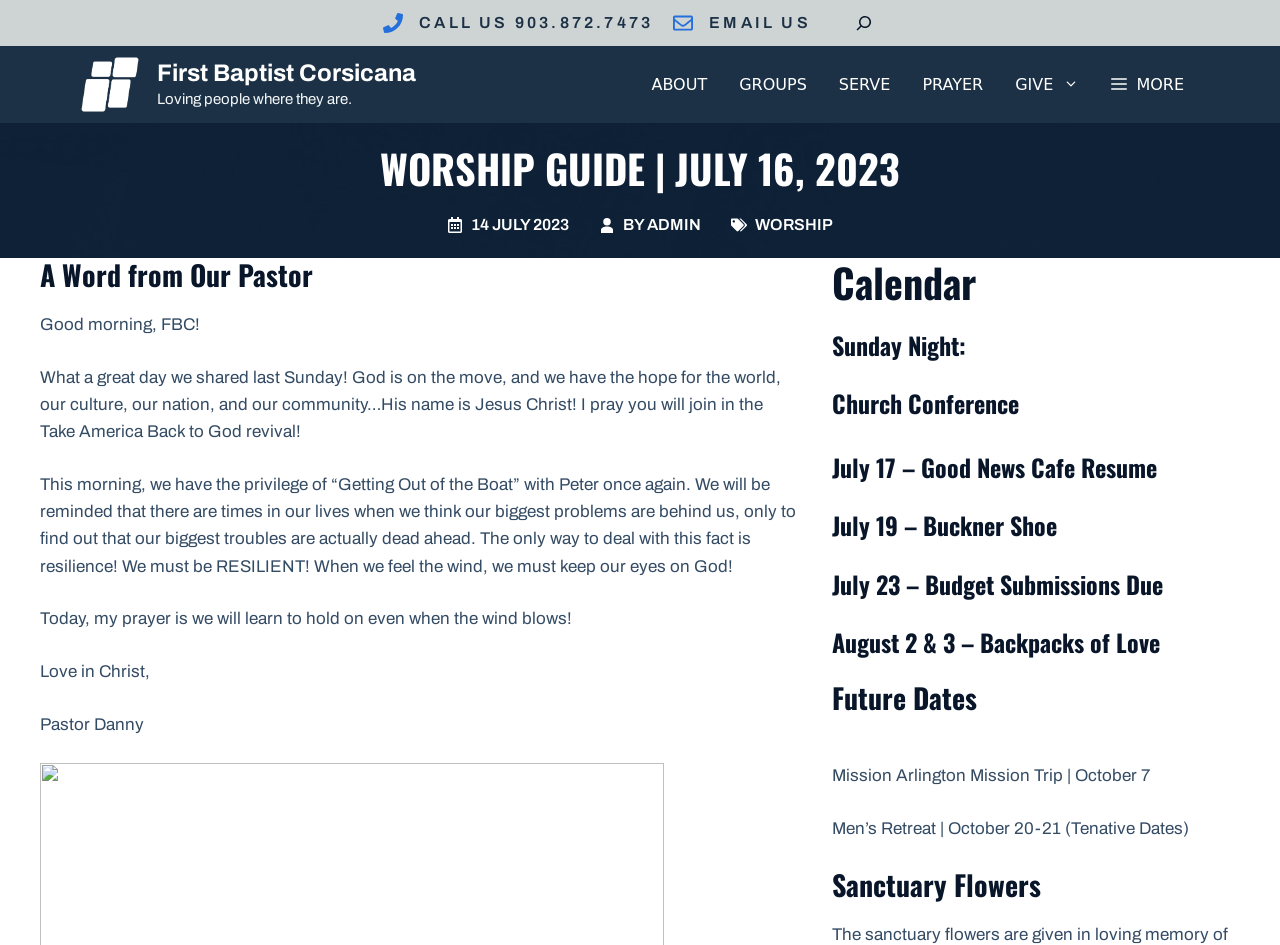Find the coordinates for the bounding box of the element with this description: "Worship".

[0.59, 0.229, 0.651, 0.247]